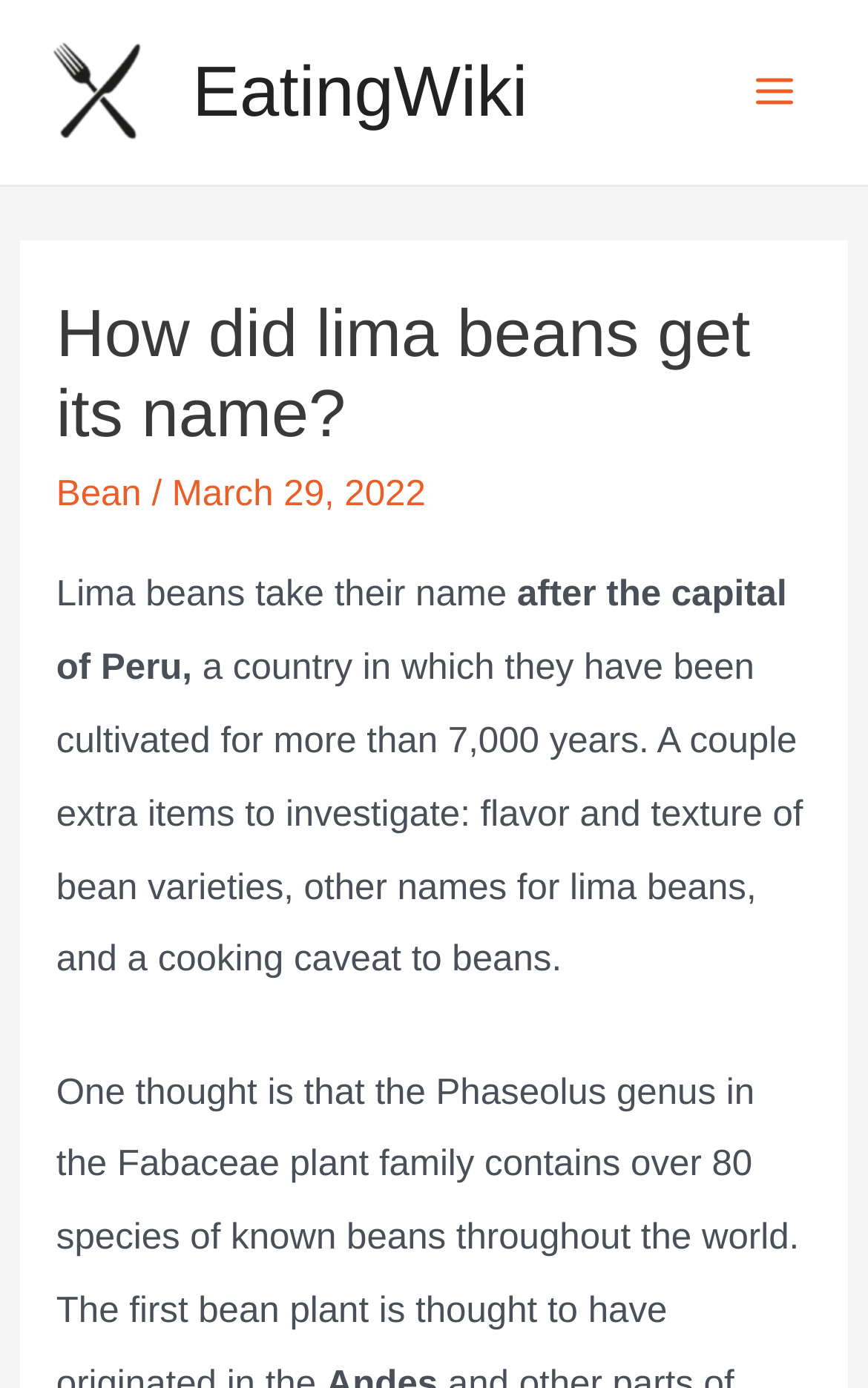What is the name of the website?
Please provide a comprehensive answer based on the information in the image.

The name of the website can be found at the top left corner of the webpage, where it says 'EatingWiki' with an image next to it.